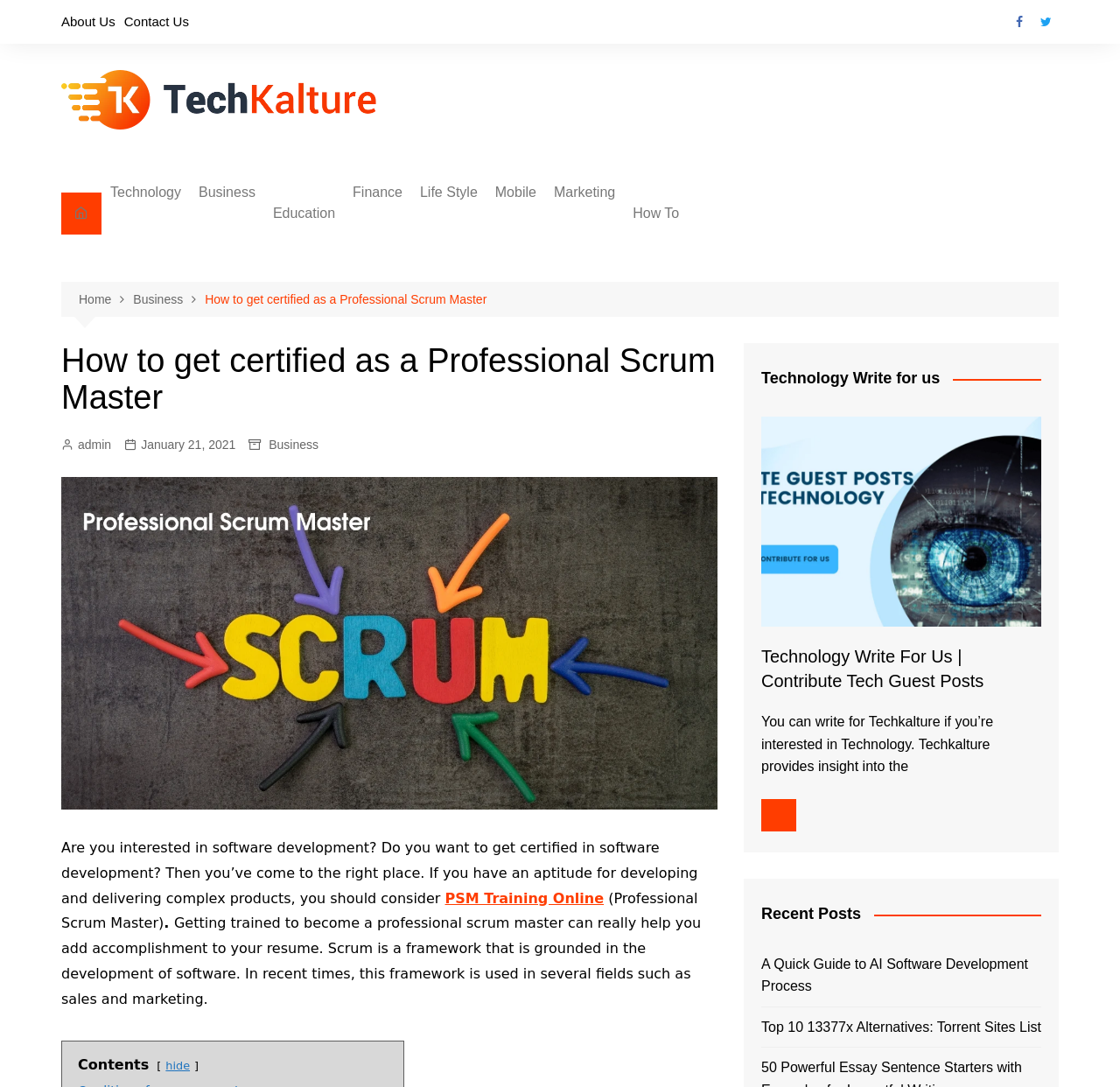Locate the coordinates of the bounding box for the clickable region that fulfills this instruction: "Click on About Us".

[0.055, 0.008, 0.103, 0.032]